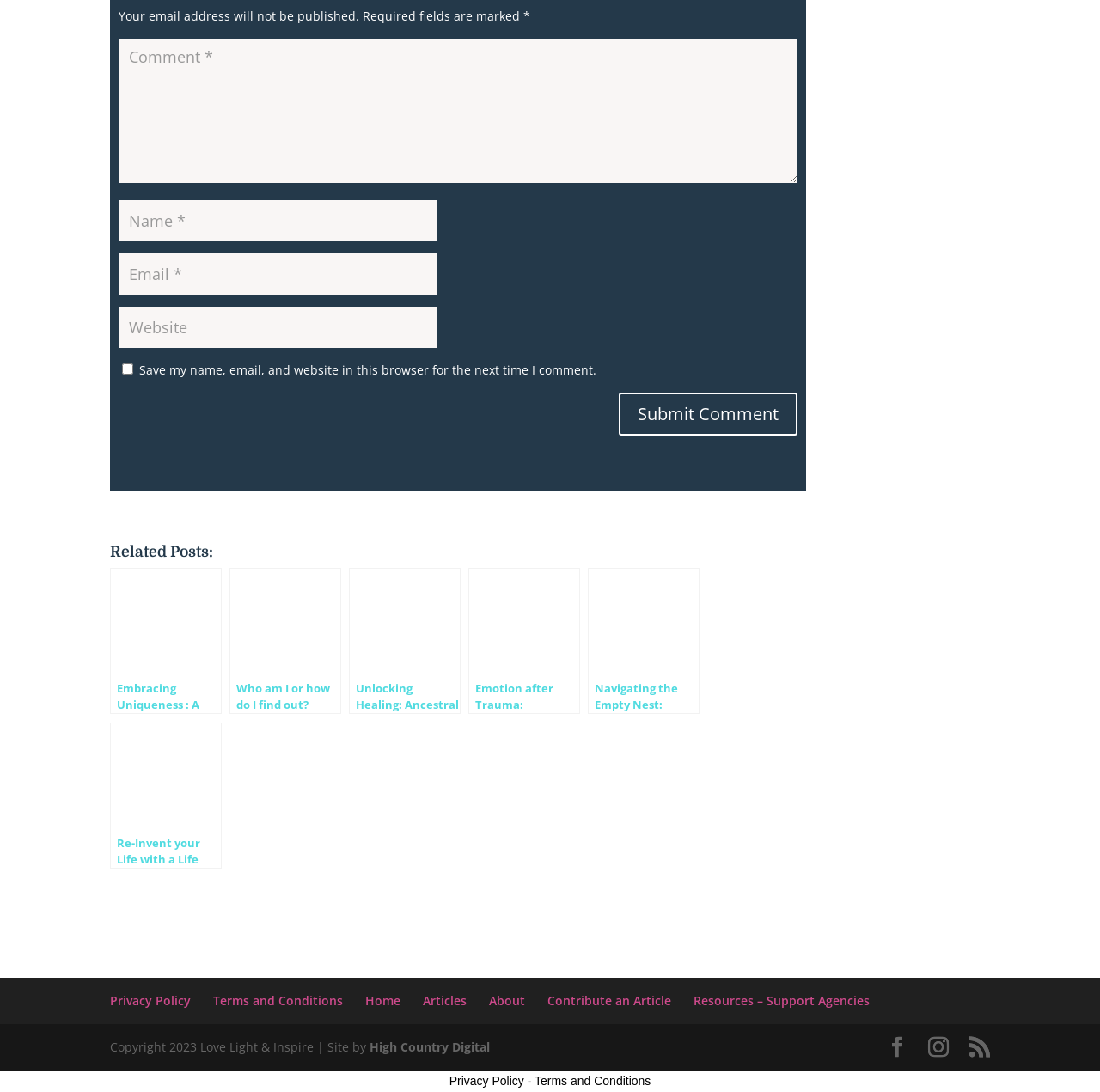What is the purpose of the checkbox?
Based on the image, please offer an in-depth response to the question.

The checkbox is labeled 'Save my name, email, and website in this browser for the next time I comment.' which indicates that its purpose is to save the user's comment information for future use.